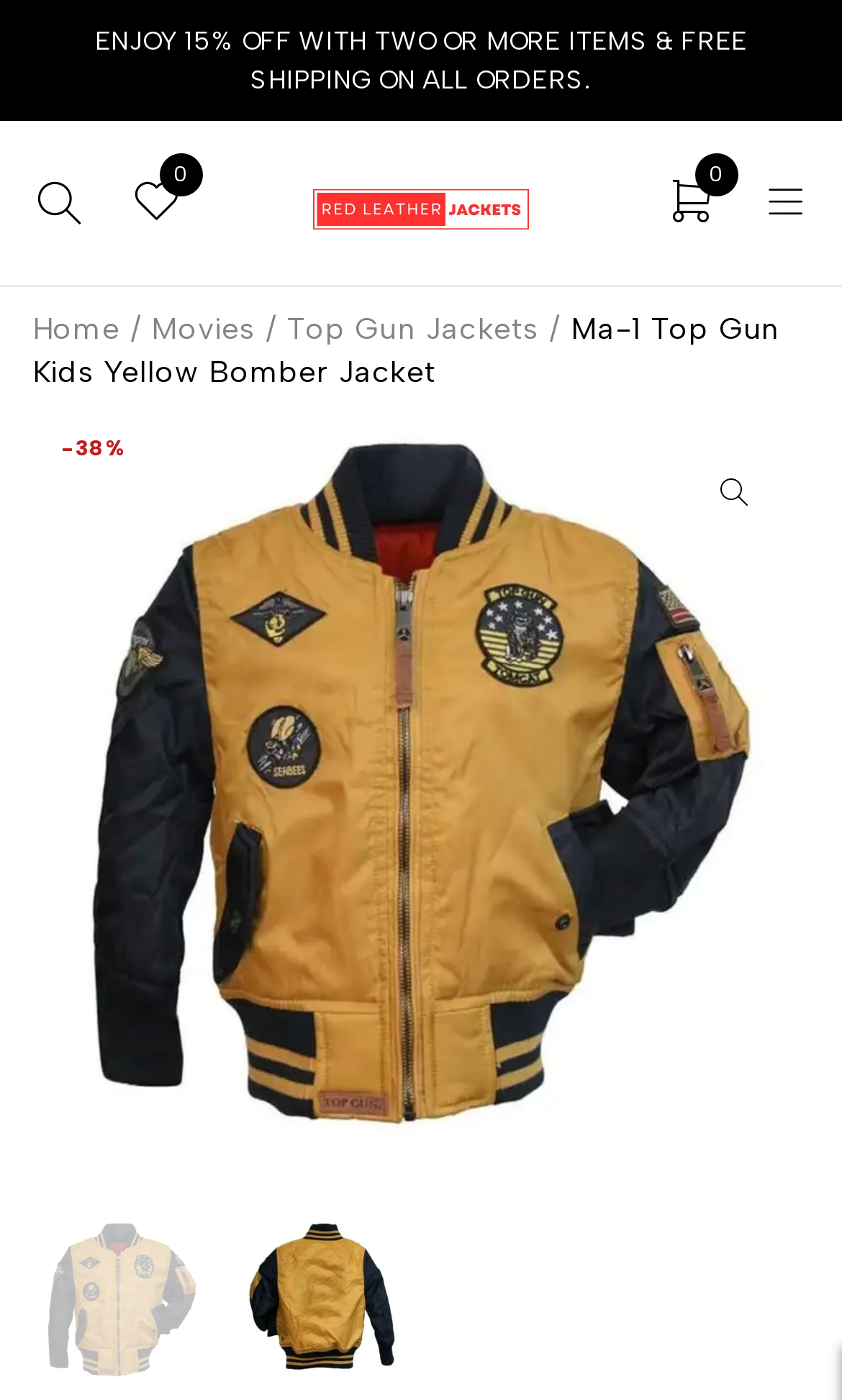Determine the title of the webpage and give its text content.

Ma-1 Top Gun Kids Yellow Bomber Jacket